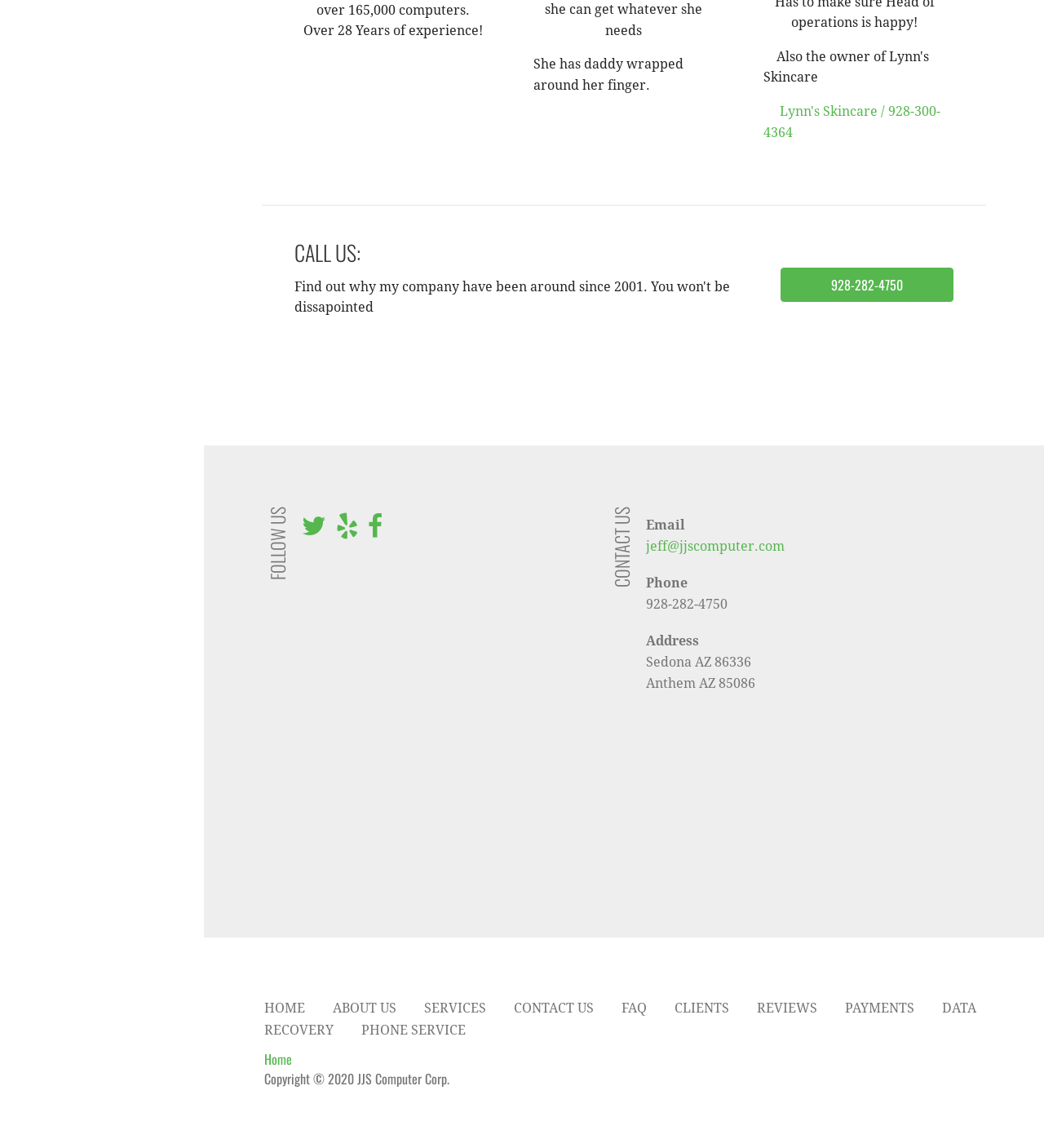Please identify the bounding box coordinates of the clickable element to fulfill the following instruction: "Click the 'HOME' link". The coordinates should be four float numbers between 0 and 1, i.e., [left, top, right, bottom].

[0.253, 0.872, 0.292, 0.885]